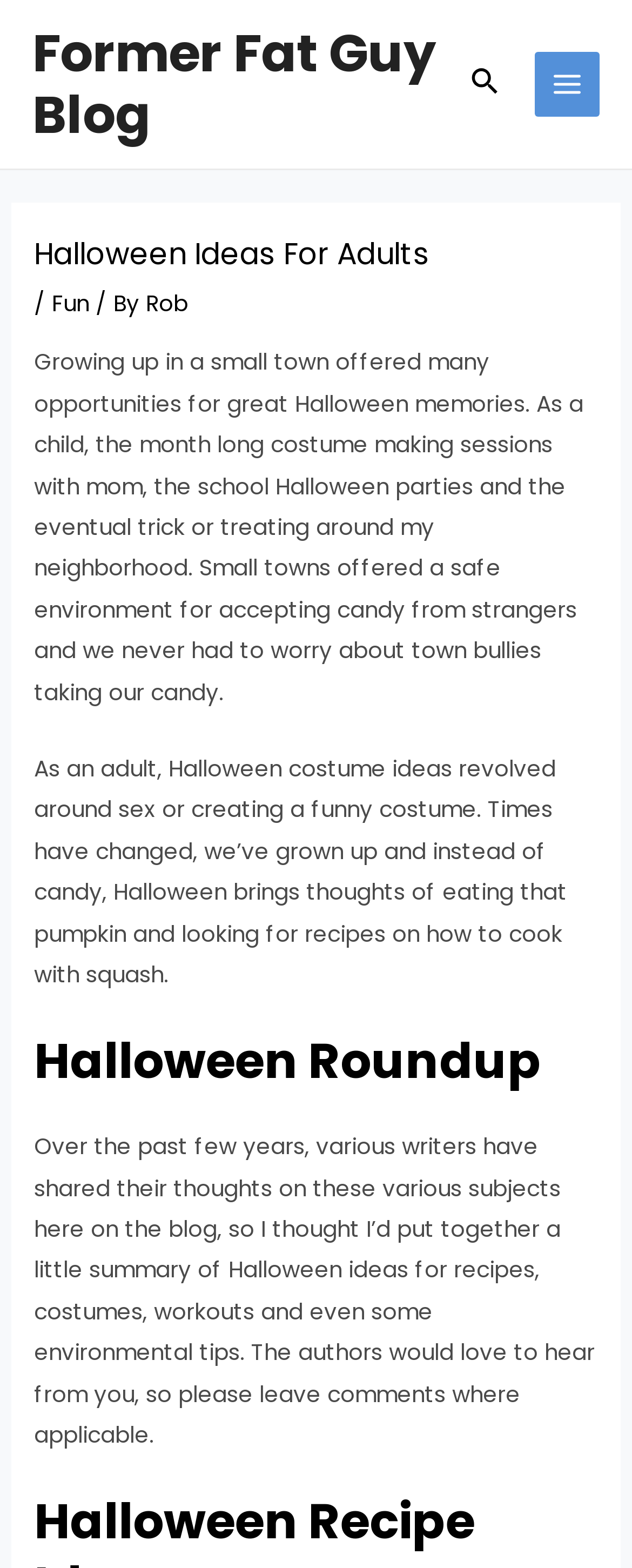How many sections are there in the article?
Please provide a comprehensive and detailed answer to the question.

The article can be divided into four sections: an introduction, a section about Halloween memories, a section about Halloween ideas, and a section about the roundup of articles.